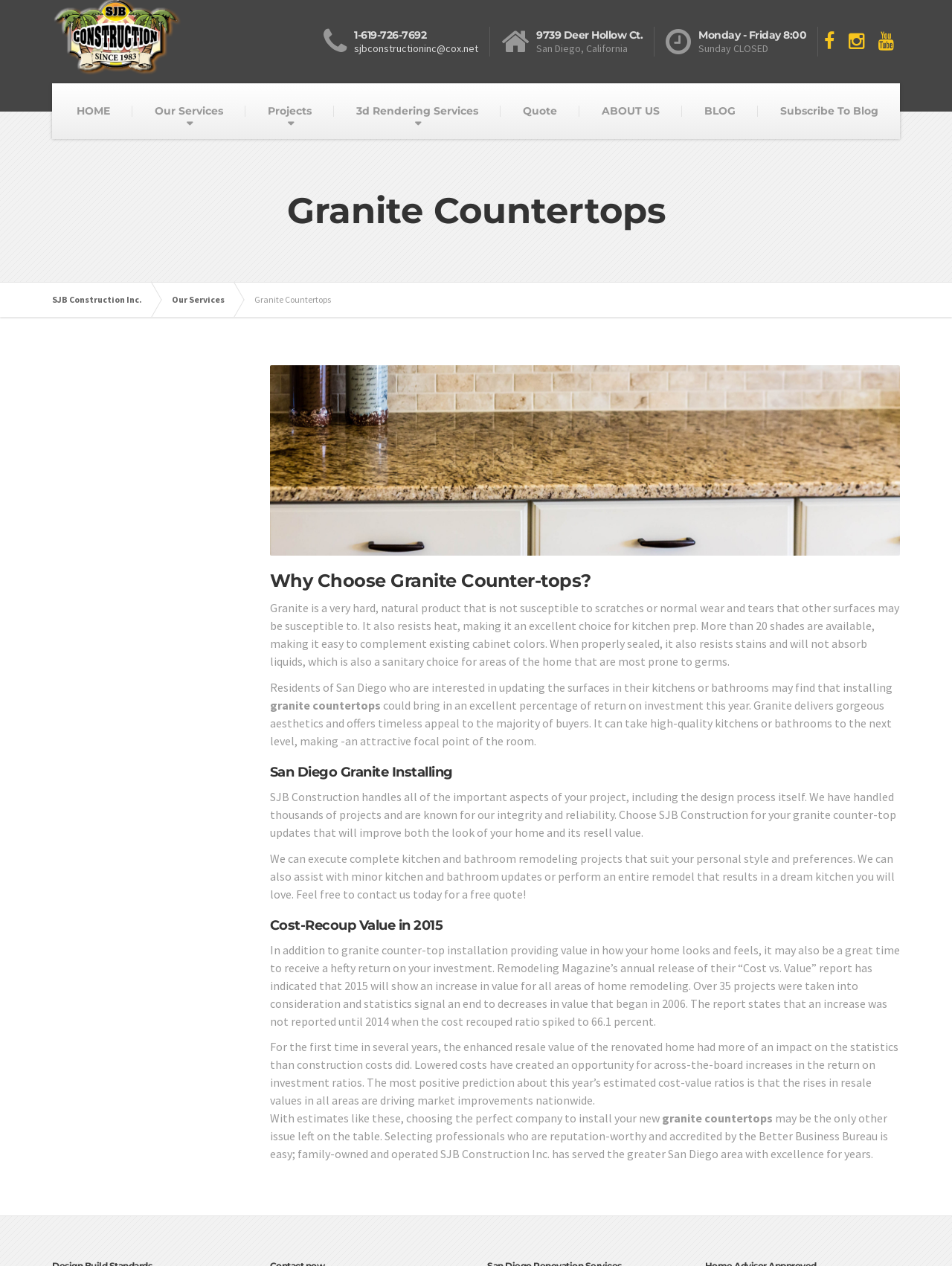Specify the bounding box coordinates for the region that must be clicked to perform the given instruction: "View the 'Our Services' page".

[0.139, 0.066, 0.258, 0.11]